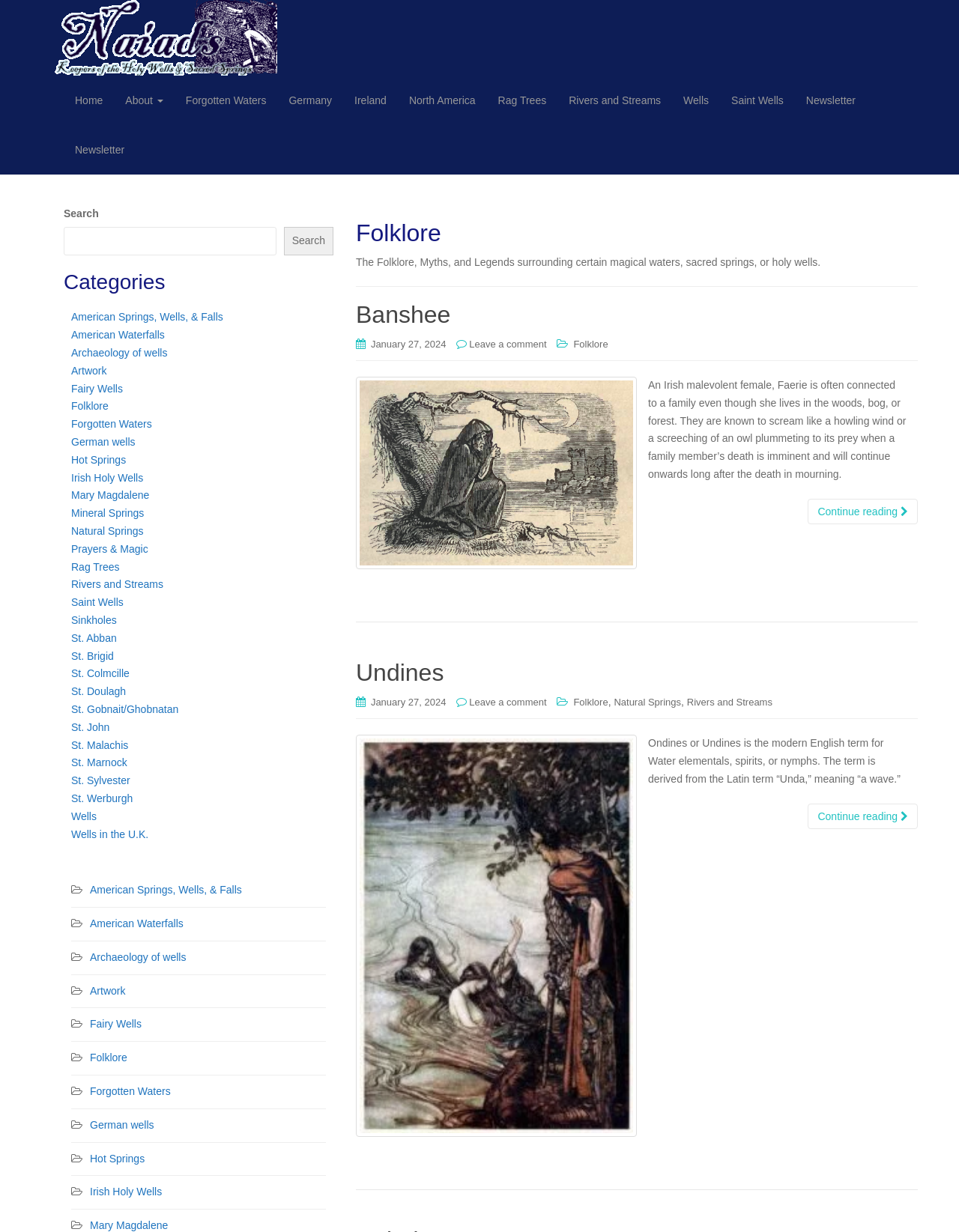Given the element description Wells in the U.K., identify the bounding box coordinates for the UI element on the webpage screenshot. The format should be (top-left x, top-left y, bottom-right x, bottom-right y), with values between 0 and 1.

[0.074, 0.672, 0.155, 0.682]